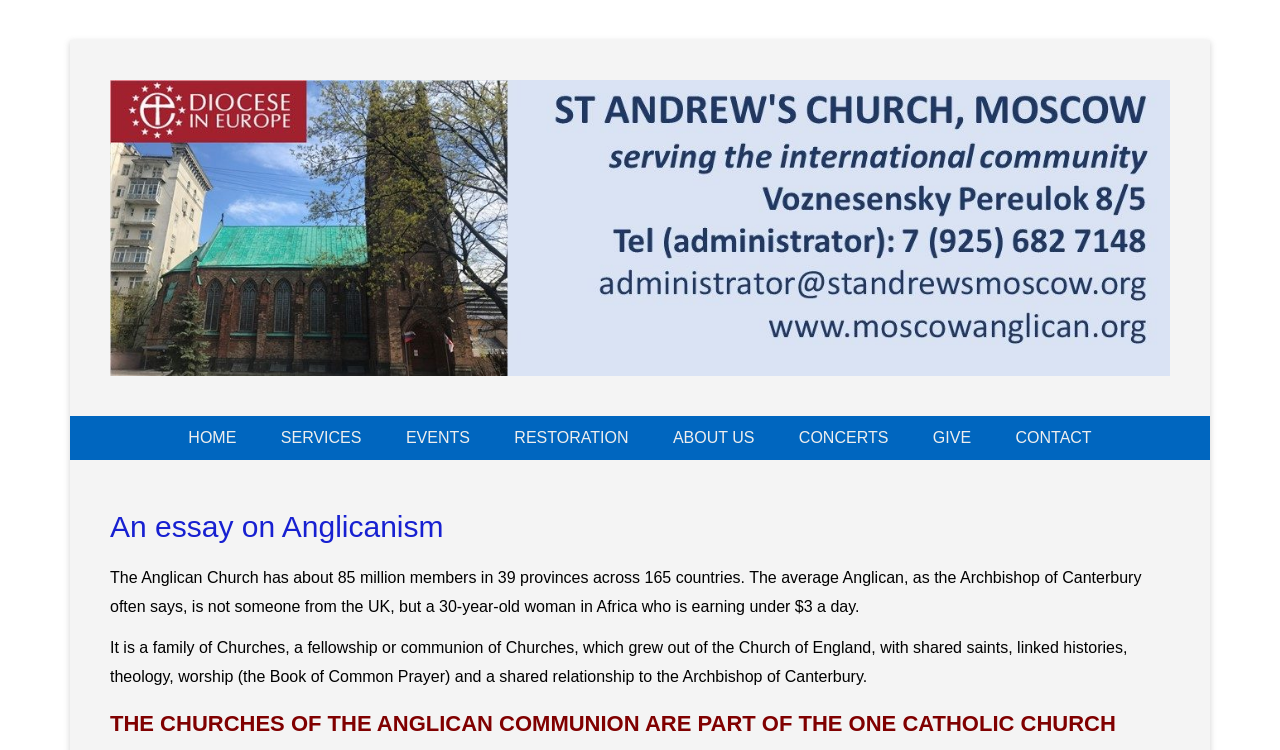Could you locate the bounding box coordinates for the section that should be clicked to accomplish this task: "Click on the 'SERVICES' link".

[0.204, 0.555, 0.298, 0.614]